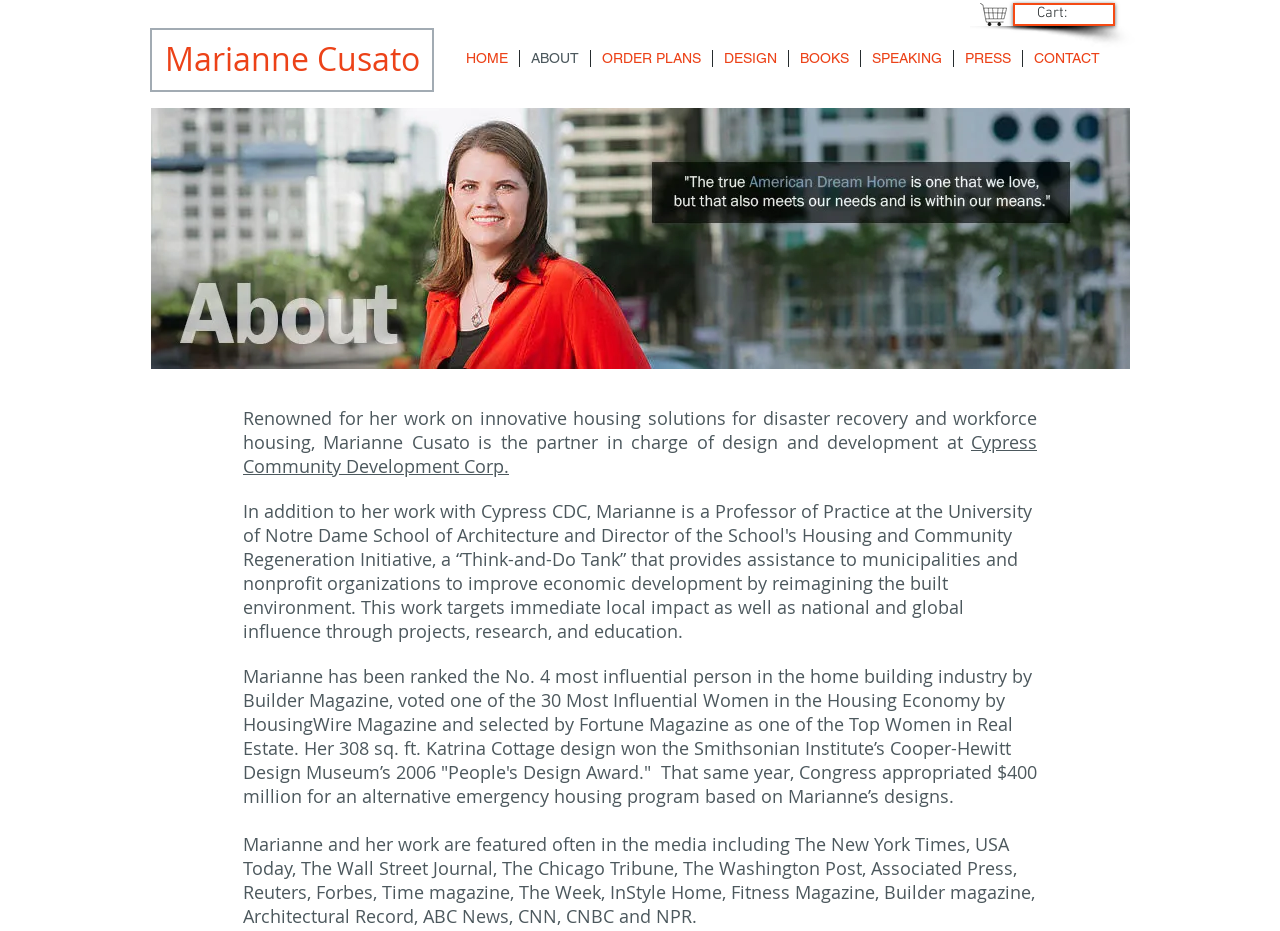Specify the bounding box coordinates of the area that needs to be clicked to achieve the following instruction: "Click on the HOME link".

[0.355, 0.054, 0.405, 0.072]